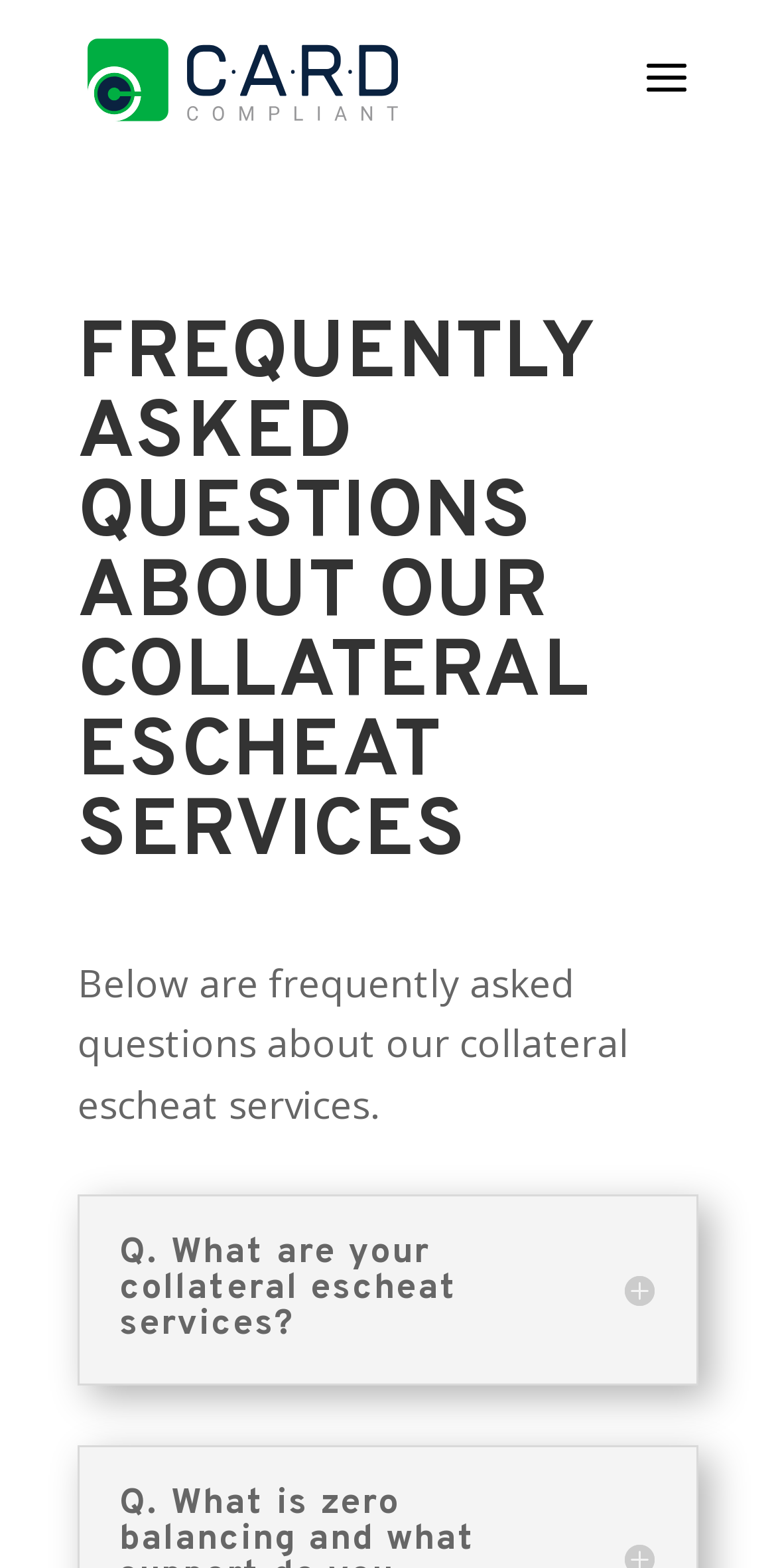Use one word or a short phrase to answer the question provided: 
How many FAQs are displayed on this webpage?

At least 1